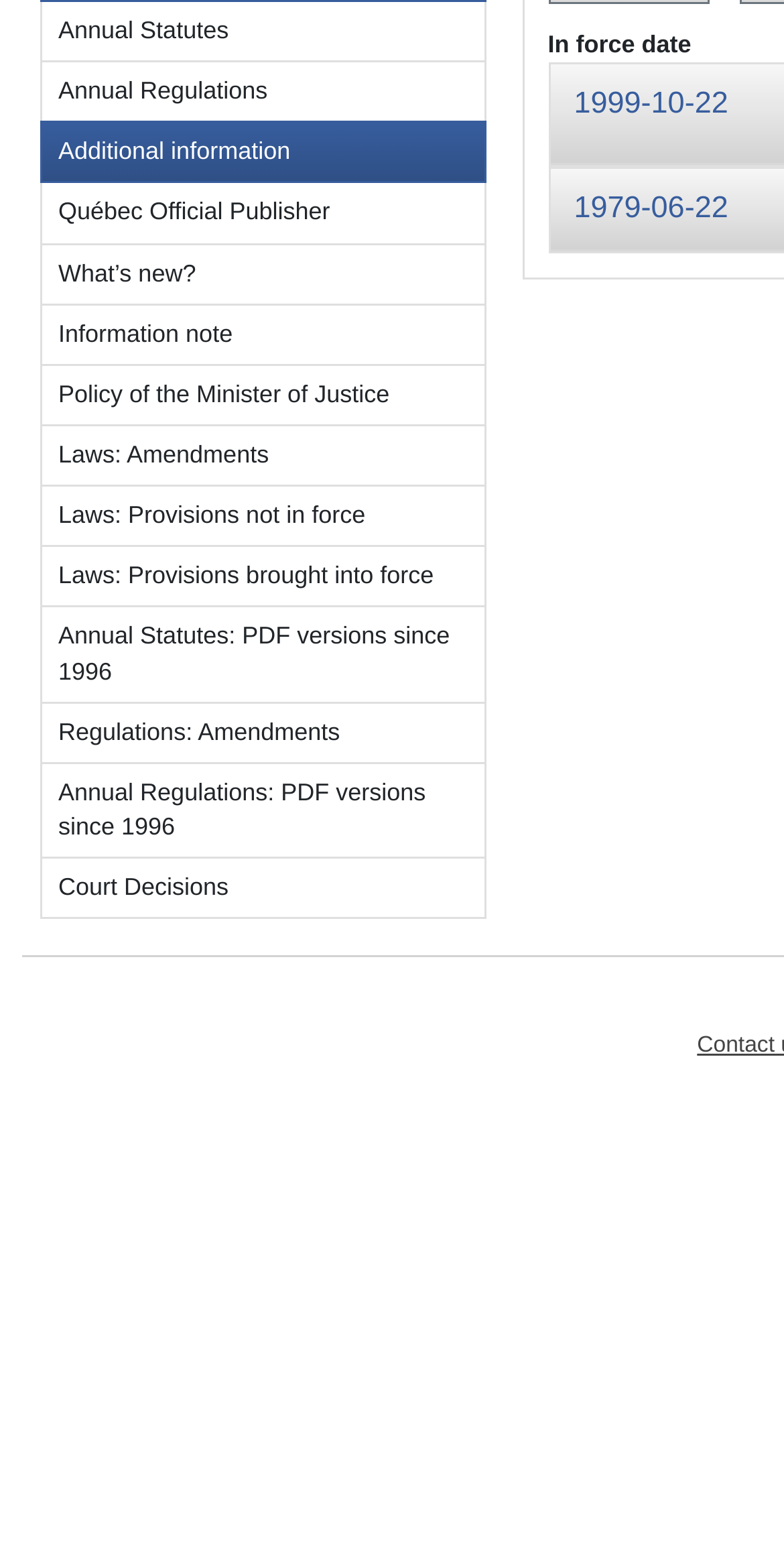Determine the bounding box for the UI element as described: "Uncategorized". The coordinates should be represented as four float numbers between 0 and 1, formatted as [left, top, right, bottom].

None